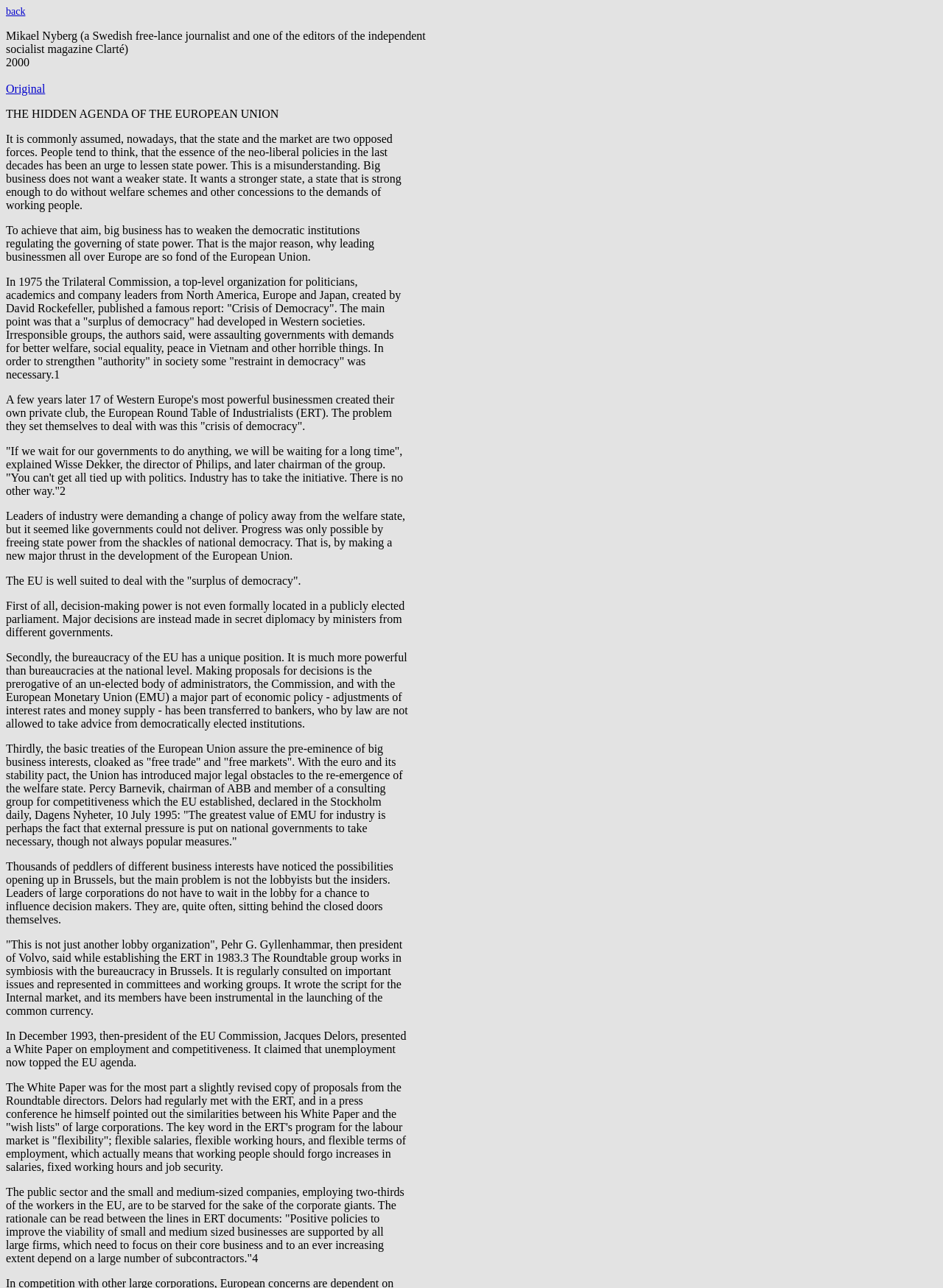Extract the bounding box coordinates of the UI element described: "Original". Provide the coordinates in the format [left, top, right, bottom] with values ranging from 0 to 1.

[0.006, 0.064, 0.048, 0.074]